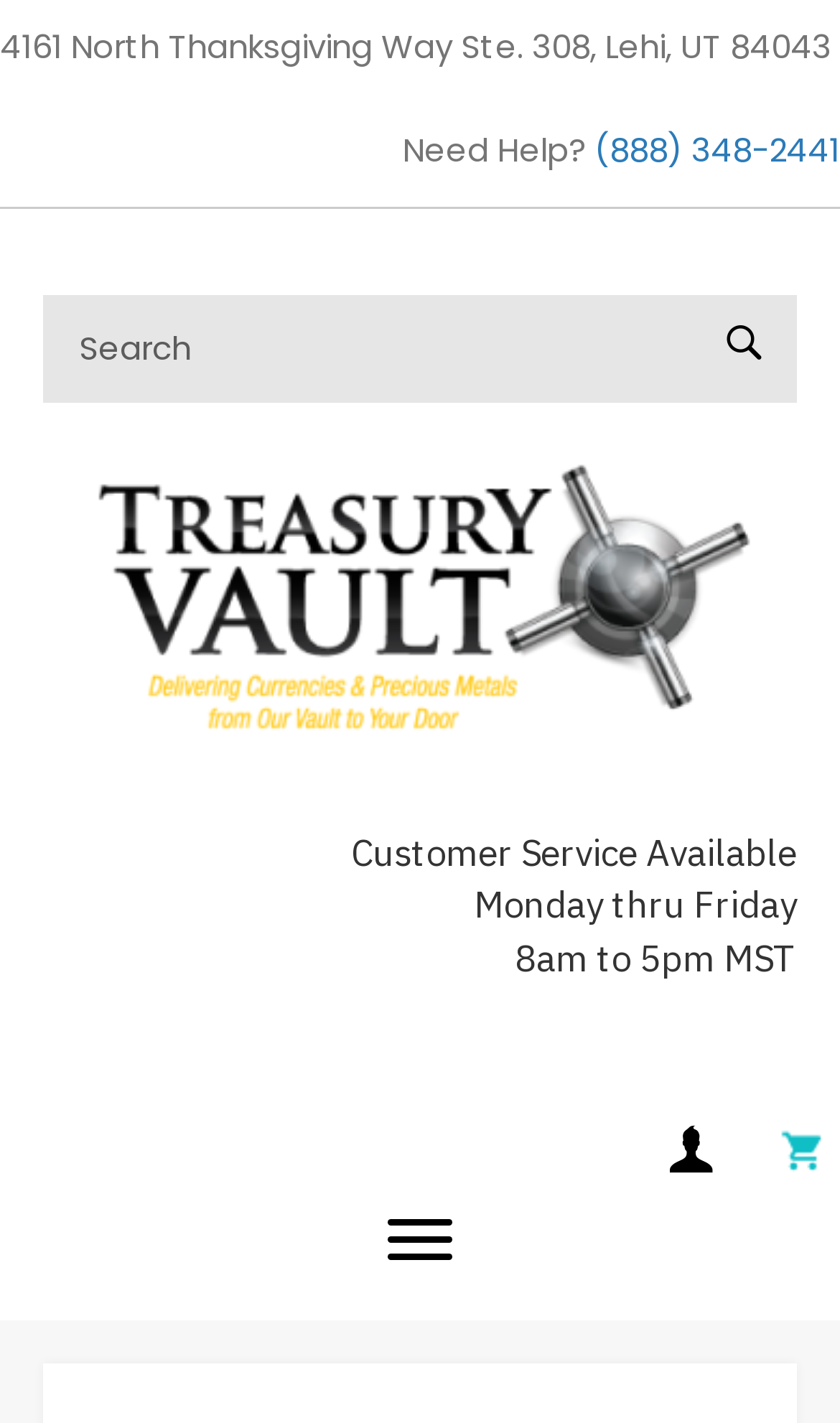Please determine the bounding box coordinates for the element with the description: "Search".

[0.821, 0.207, 0.949, 0.282]